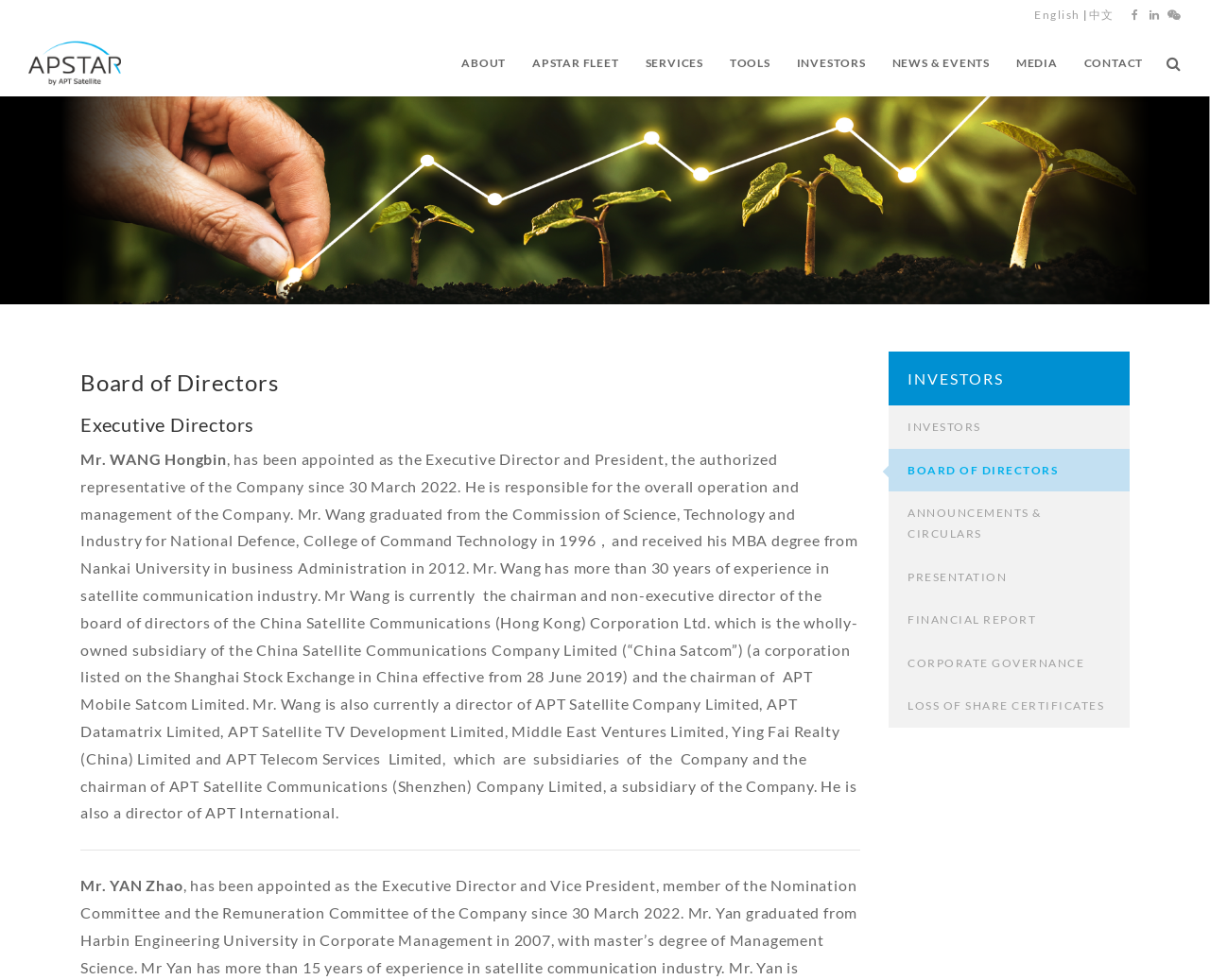Given the webpage screenshot, identify the bounding box of the UI element that matches this description: "Loss of Share Certificates".

[0.75, 0.713, 0.912, 0.727]